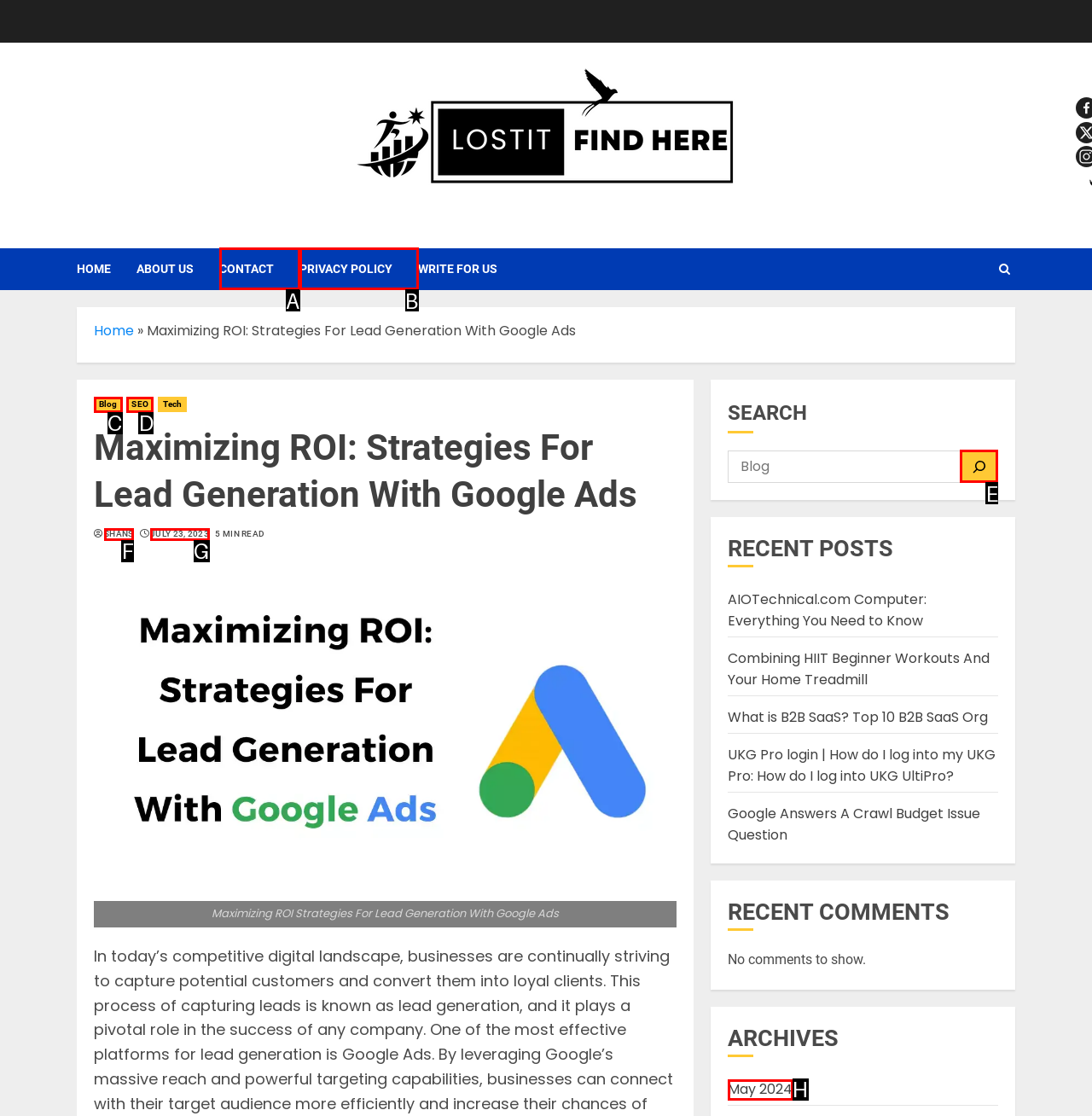Identify the option that corresponds to: July 23, 2023
Respond with the corresponding letter from the choices provided.

G